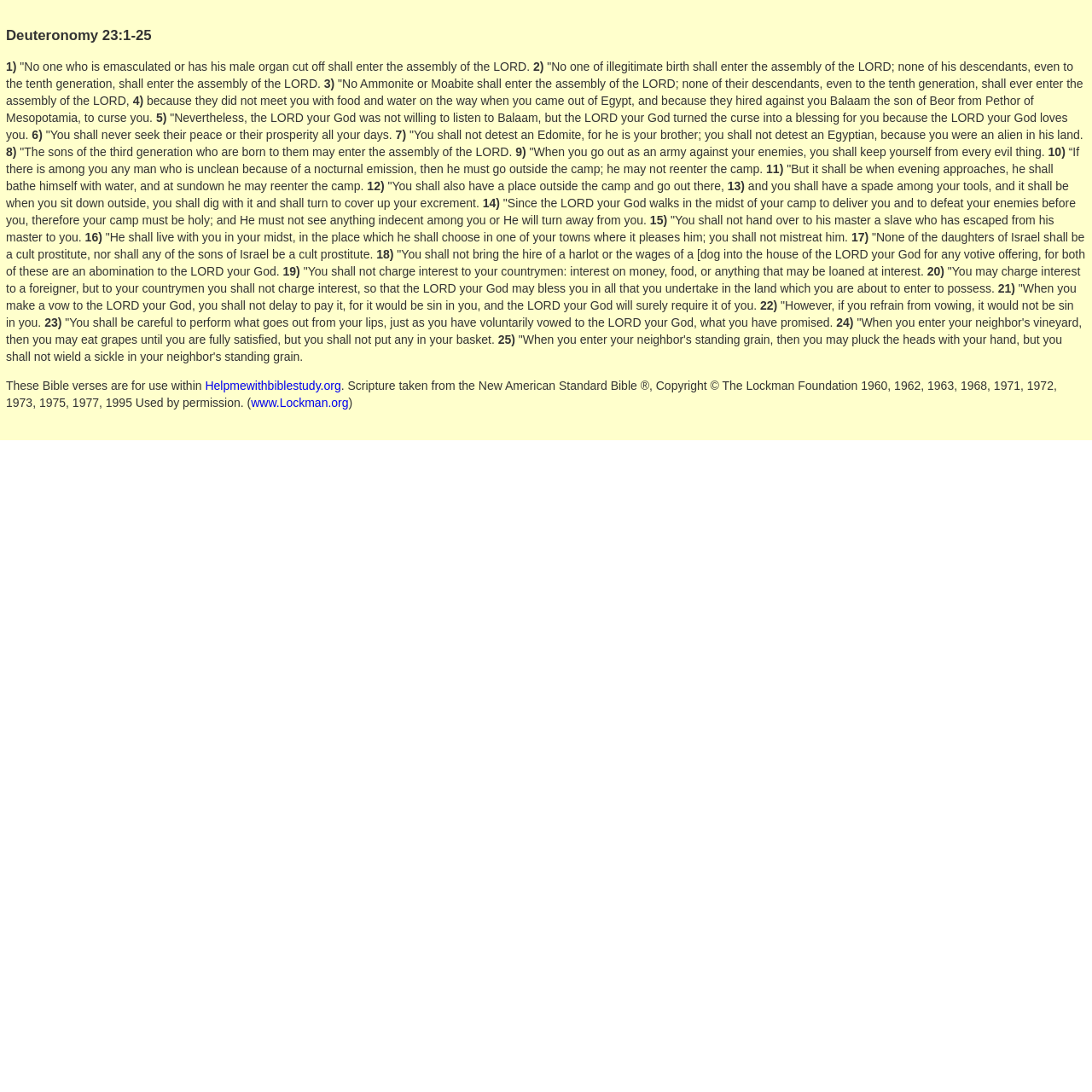What is the website that provides help with Bible study?
From the image, provide a succinct answer in one word or a short phrase.

Helpmewithbiblestudy.org